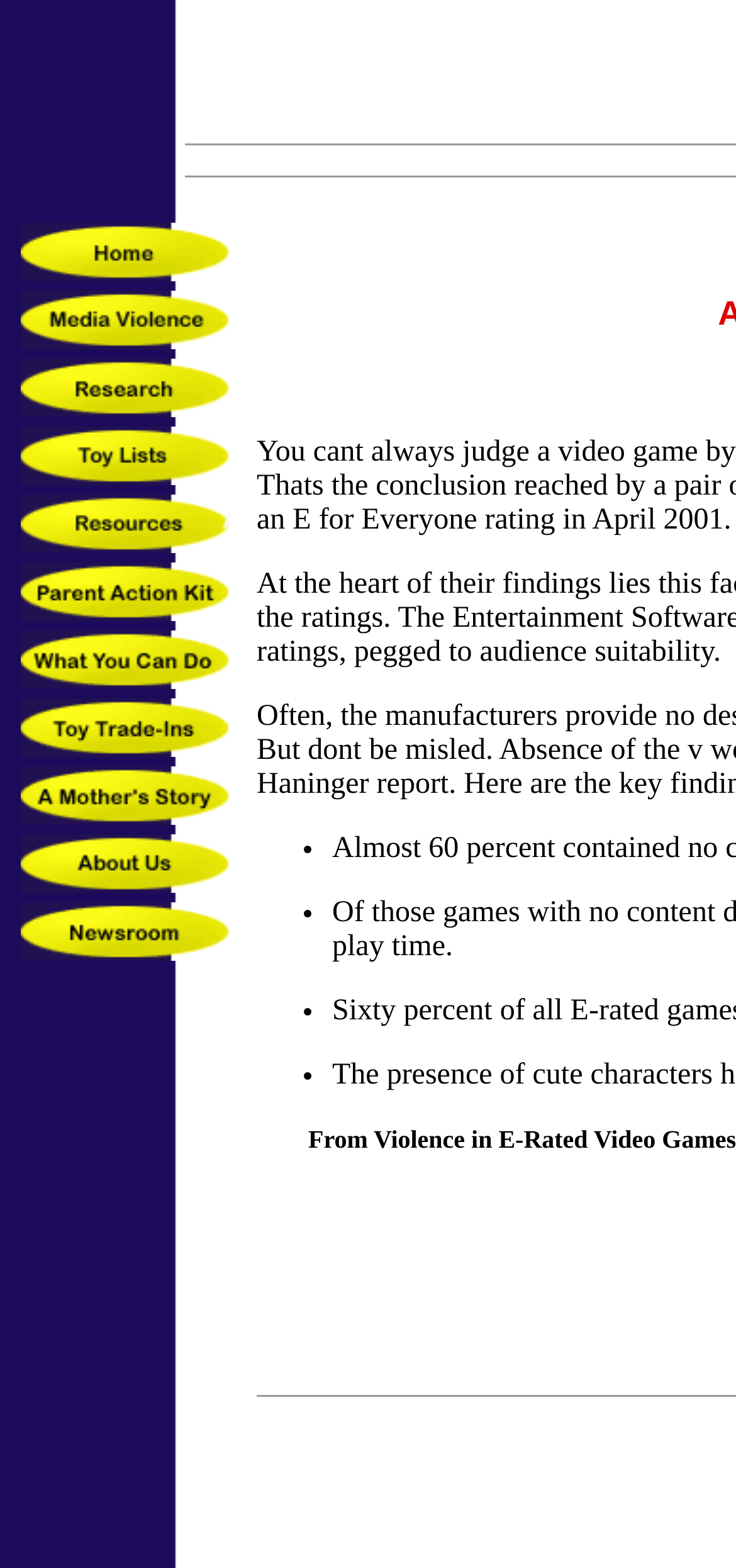Are there any images associated with the links in the main navigation menu?
Using the information from the image, give a concise answer in one word or a short phrase.

Yes